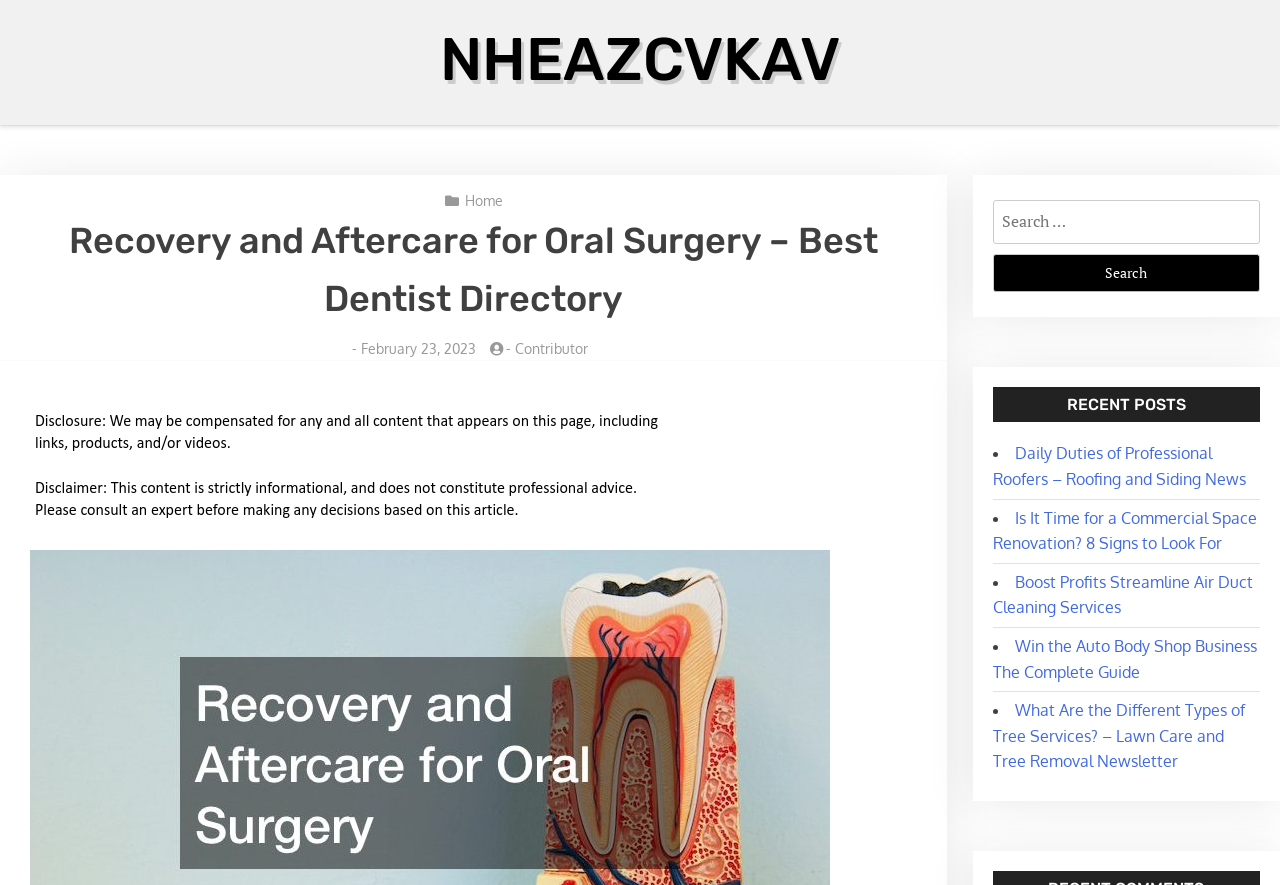Deliver a detailed narrative of the webpage's visual and textual elements.

This webpage is about "Recovery and Aftercare for Oral Surgery" and appears to be a blog post or article. At the top, there is a heading with the title "NHEAZCVKAV" and a link with the same text. Below this, there is a header section with a link to "Home" and a heading with the title "Recovery and Aftercare for Oral Surgery – Best Dentist Directory". 

To the right of the header section, there is an image. Below the header section, there is a line with a dash and a link to the date "February 23, 2023", followed by a link to the author "Contributor". 

On the right side of the page, there is a search bar with a label "Search for:" and a button to submit the search. Above the search bar, there is a heading "RECENT POSTS". Below this, there is a list of five recent posts, each represented by a bullet point and a link to the post. The posts have titles such as "Daily Duties of Professional Roofers – Roofing and Siding News" and "What Are the Different Types of Tree Services? – Lawn Care and Tree Removal Newsletter".